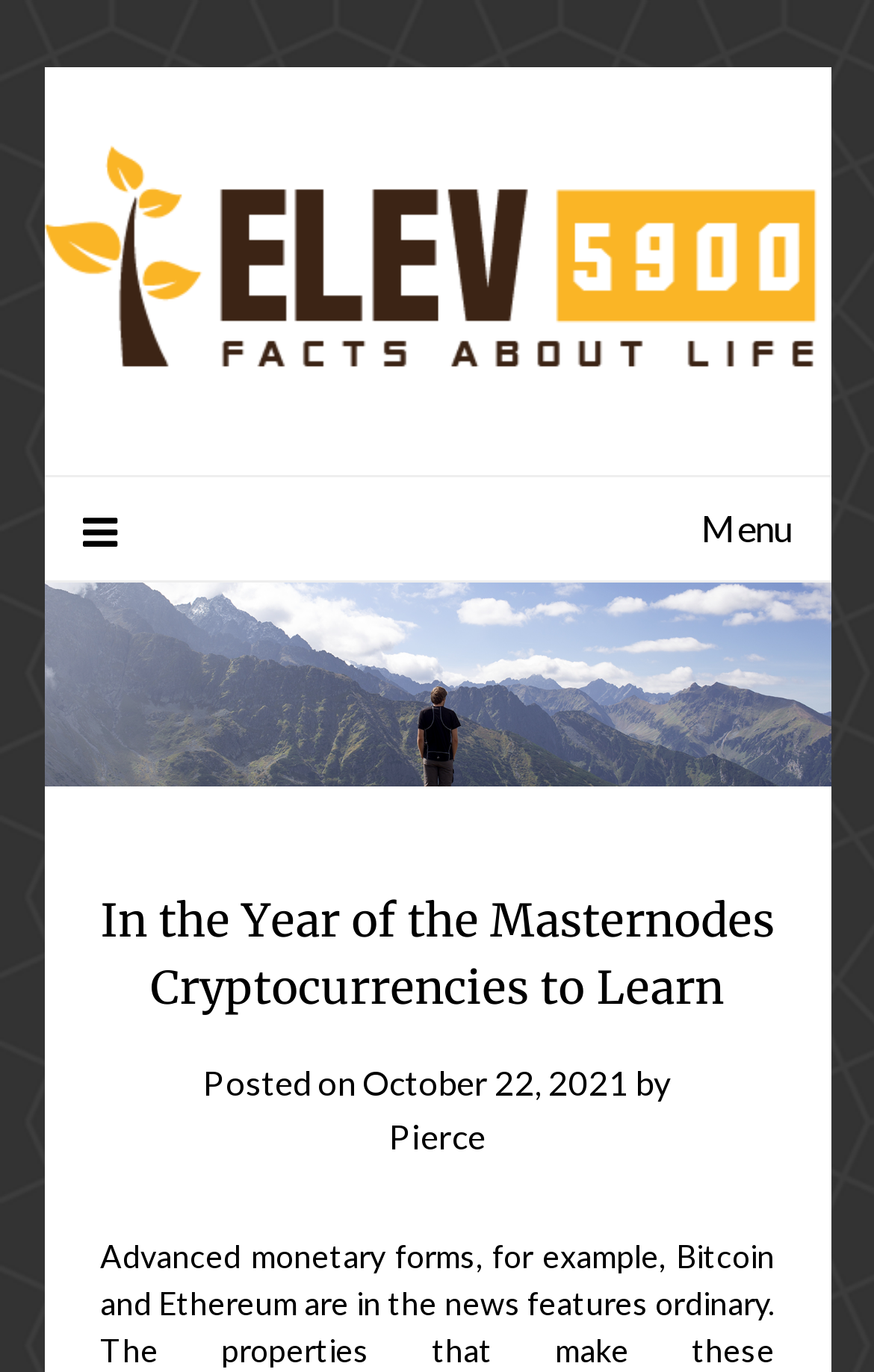Identify and provide the main heading of the webpage.

In the Year of the Masternodes Cryptocurrencies to Learn